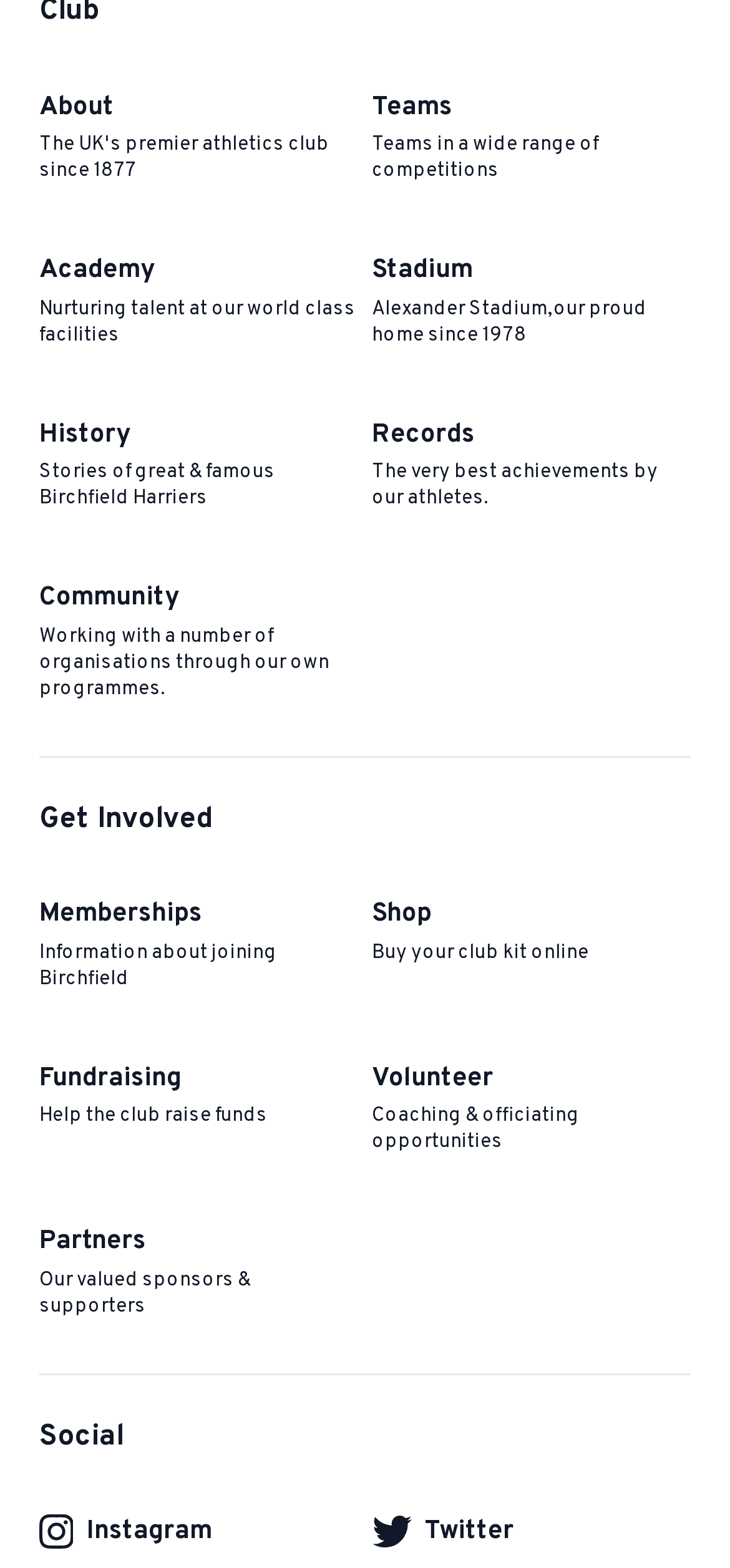Please give the bounding box coordinates of the area that should be clicked to fulfill the following instruction: "Check out the community programs". The coordinates should be in the format of four float numbers from 0 to 1, i.e., [left, top, right, bottom].

[0.036, 0.352, 0.509, 0.465]